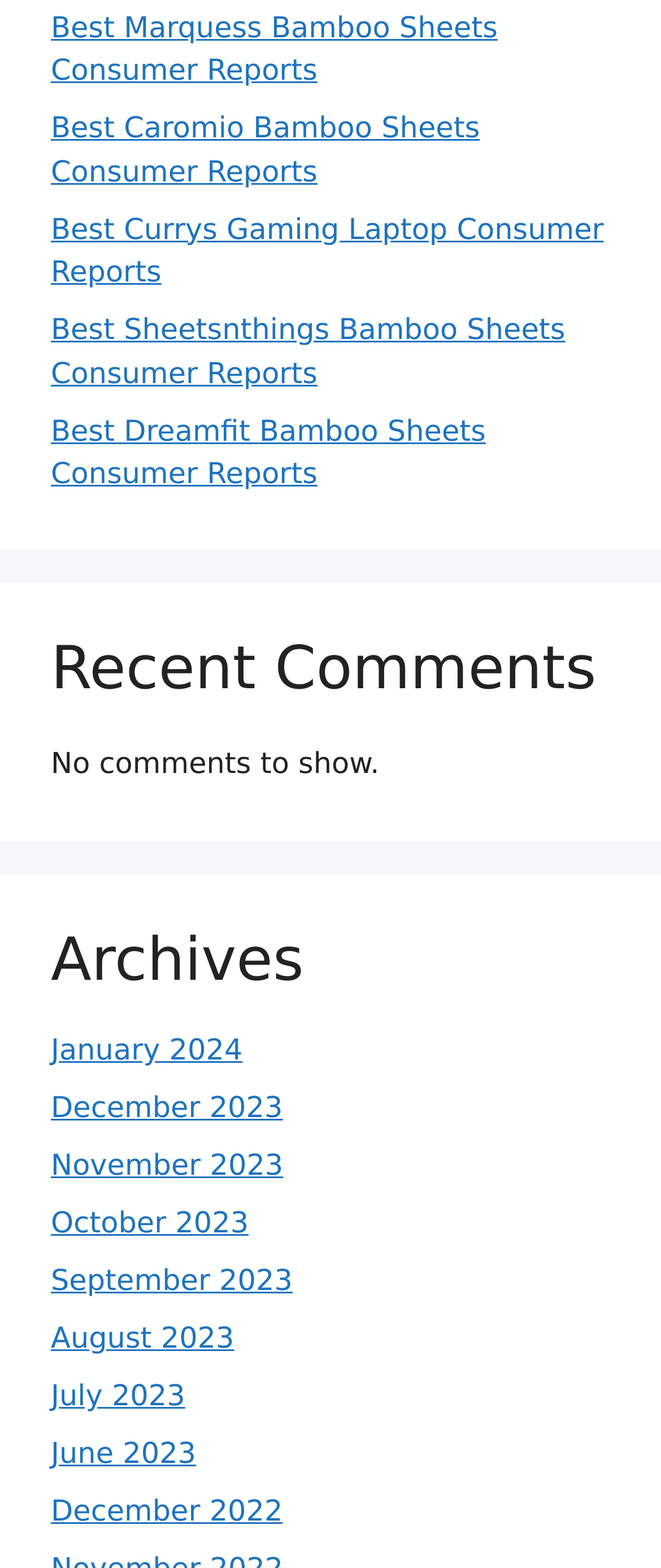Specify the bounding box coordinates for the region that must be clicked to perform the given instruction: "View Best Dreamfit Bamboo Sheets Consumer Reports".

[0.077, 0.264, 0.735, 0.314]